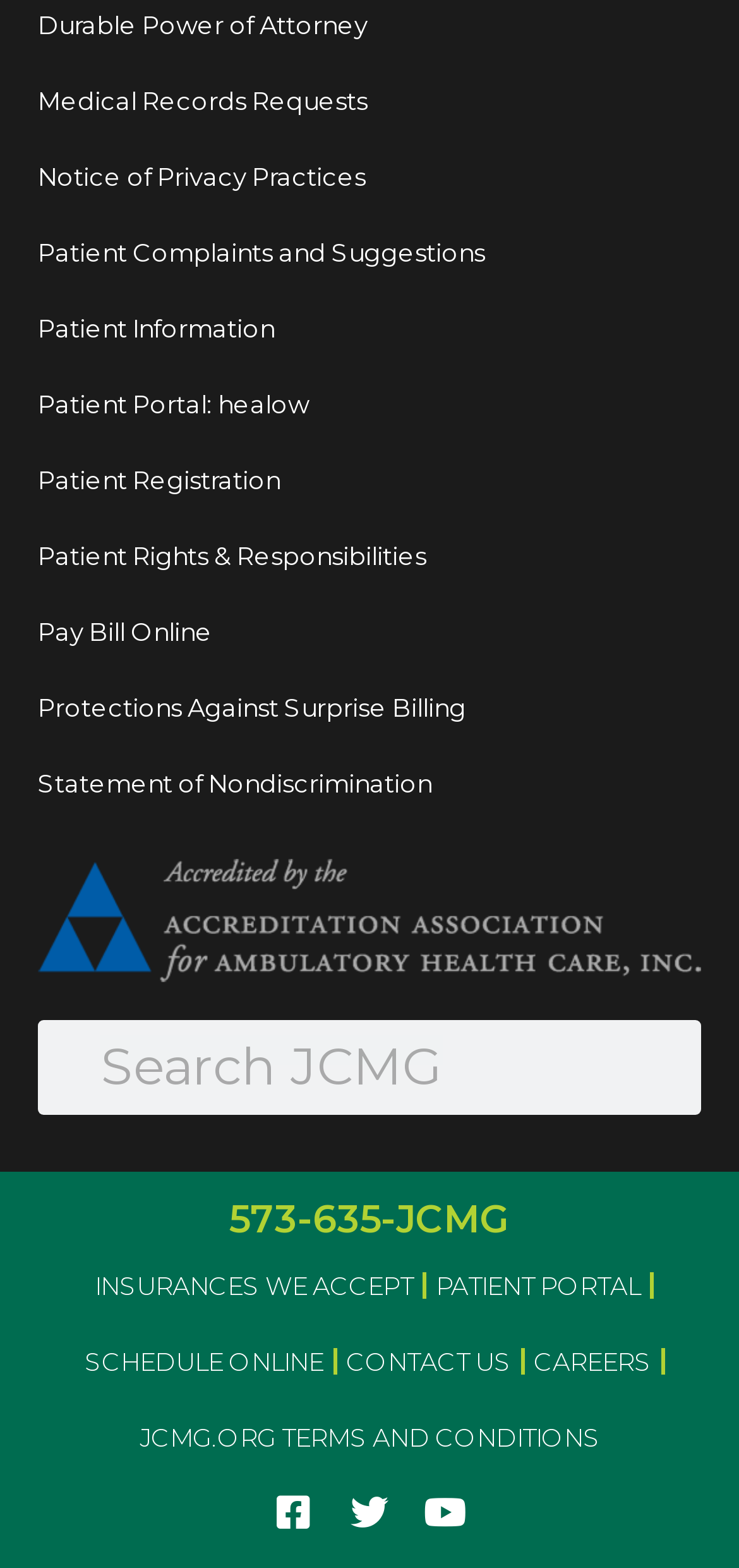Please provide the bounding box coordinates for the UI element as described: "parent_node: Search name="s" placeholder="Search JCMG"". The coordinates must be four floats between 0 and 1, represented as [left, top, right, bottom].

[0.094, 0.65, 0.949, 0.711]